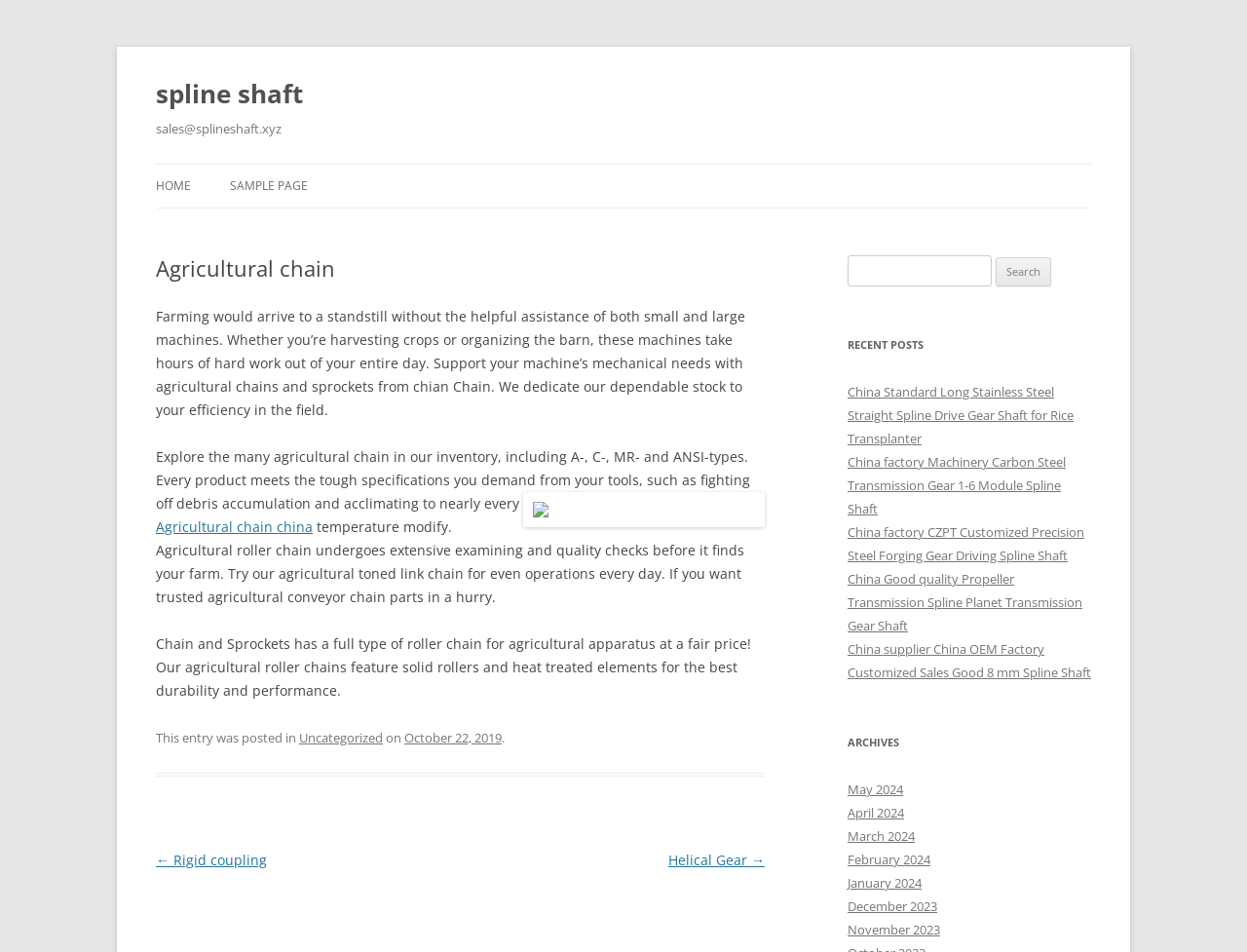Using the description "parent_node: Search for: name="s"", locate and provide the bounding box of the UI element.

[0.68, 0.268, 0.795, 0.301]